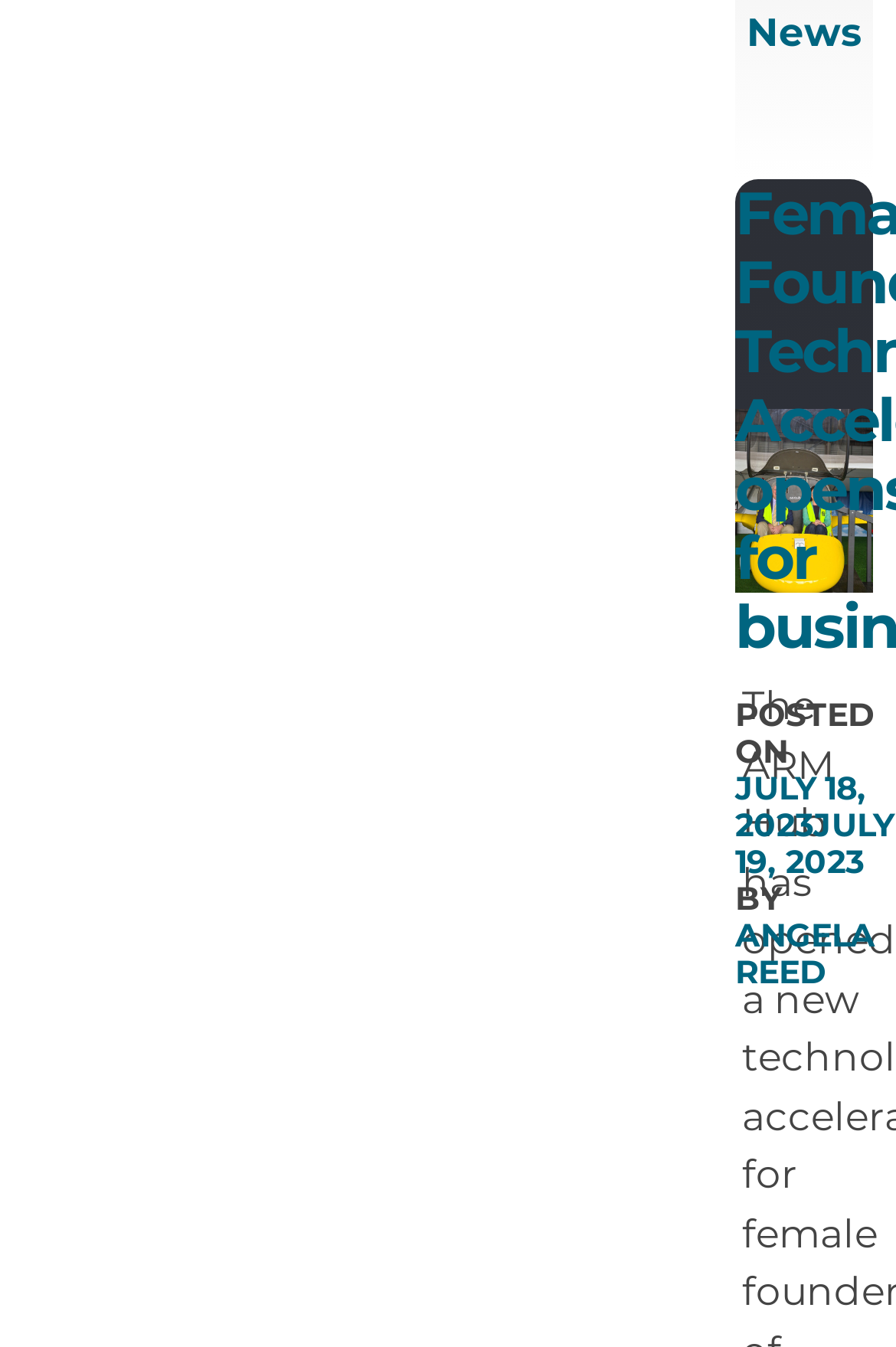When was the article posted?
Your answer should be a single word or phrase derived from the screenshot.

JULY 18, 2023